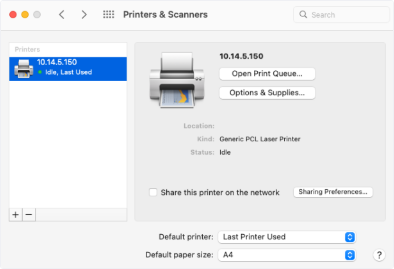Capture every detail in the image and describe it fully.

The image displays a settings interface for the "Printers & Scanners" section on a computer. The main focus is on a printer with the IP address "10.14.5.150," indicating it is idle and was the last used printer. On the right side of the interface, there are options to "Open Print Queue" and "Options & Supplies," which typically allow users to manage print jobs and access printer settings. 

Under the printer information, it is categorized as a "Generic PCL Laser Printer," with its status noted as idle. There is also an option to share this printer on the network. 

Further down, users can set preferences for the default printer, which is currently set to "Last Printer Used," and select the default paper size, which is set to A4. This user-friendly interface allows for efficient management of printer settings, making it easier for users to configure their printing preferences as needed.